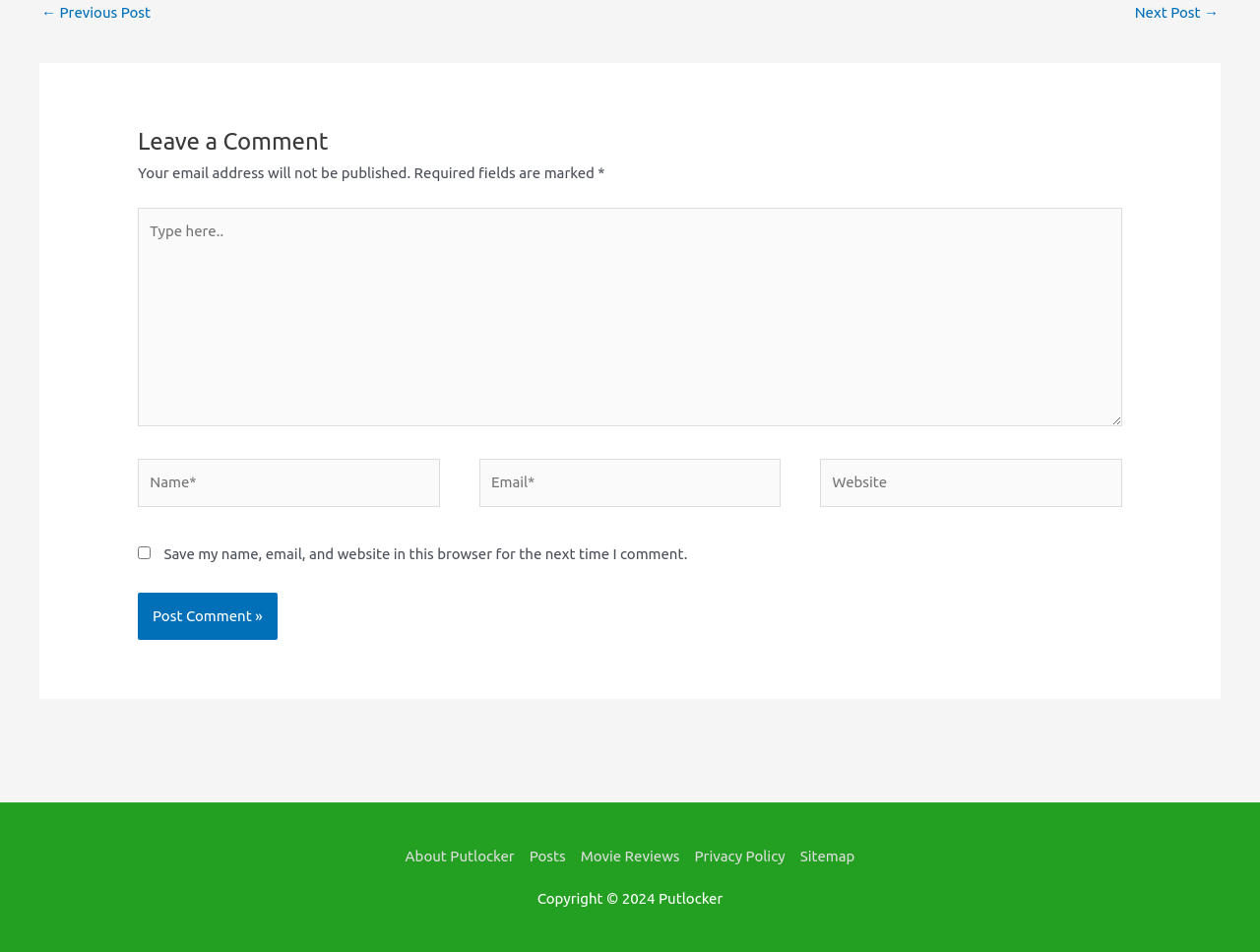Calculate the bounding box coordinates for the UI element based on the following description: "About Putlocker". Ensure the coordinates are four float numbers between 0 and 1, i.e., [left, top, right, bottom].

[0.322, 0.891, 0.414, 0.908]